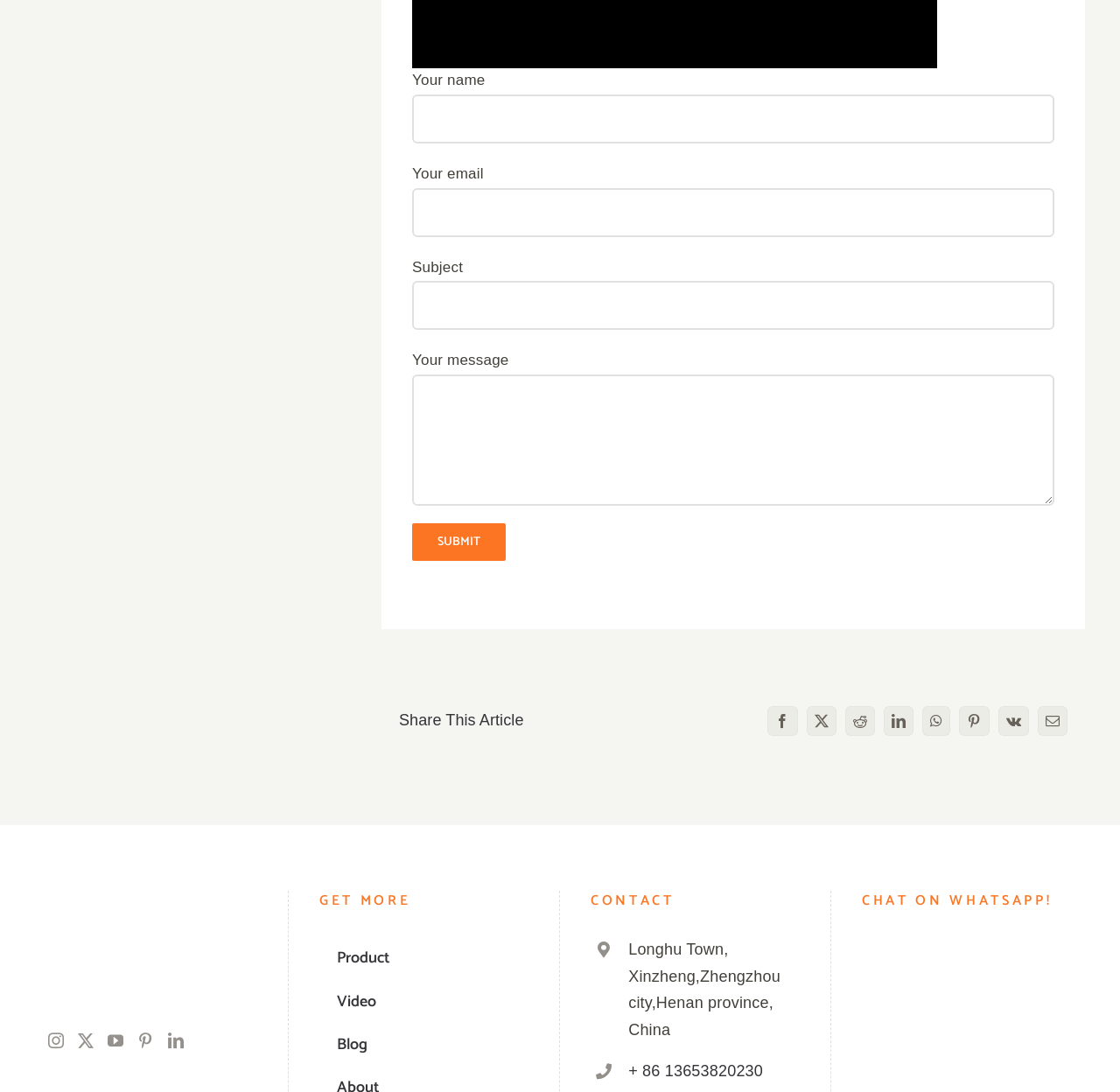Identify the bounding box coordinates of the section to be clicked to complete the task described by the following instruction: "Click the Submit button". The coordinates should be four float numbers between 0 and 1, formatted as [left, top, right, bottom].

[0.368, 0.479, 0.452, 0.513]